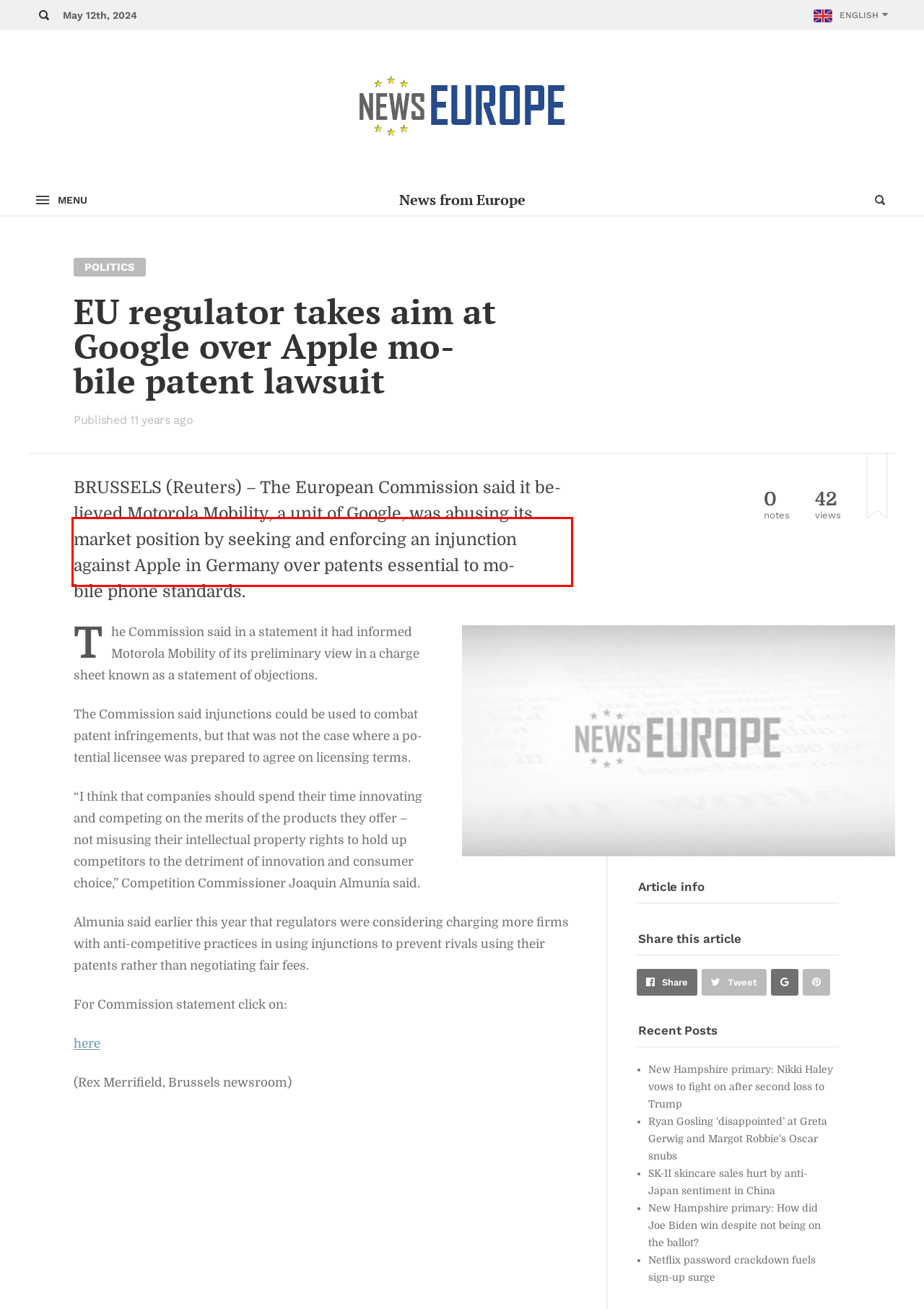Please look at the webpage screenshot and extract the text enclosed by the red bounding box.

The Com­mis­sion said in­junc­tions could be used to com­bat patent in­fringe­ments, but that was not the case where a po­ten­tial li­censee was pre­pared to agree on li­cens­ing terms.